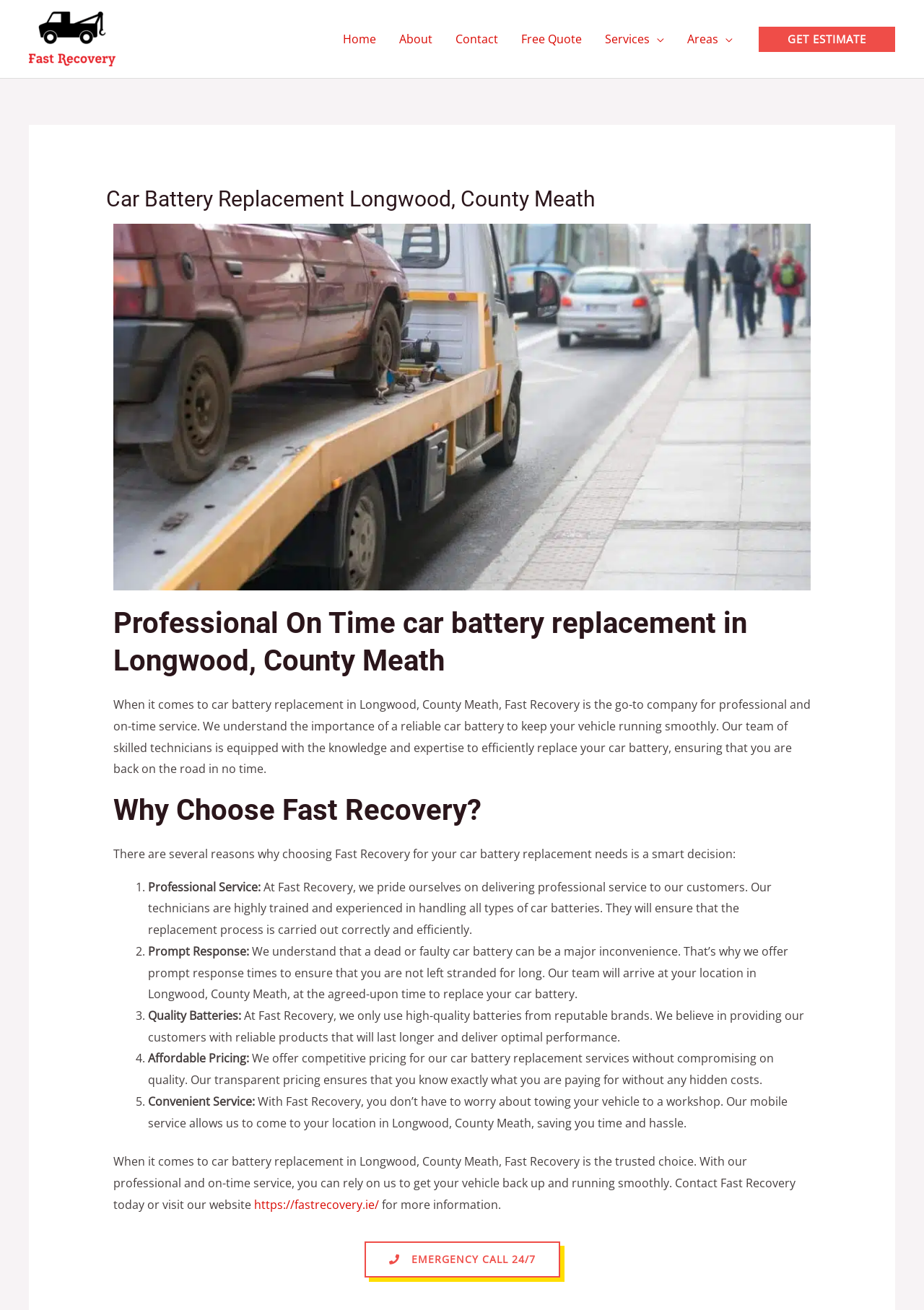Convey a detailed summary of the webpage, mentioning all key elements.

The webpage is about Fast Recovery, a company that offers car battery replacement services in Longwood, County Meath. At the top left corner, there is a logo of Fast Recovery, accompanied by a navigation menu with links to different sections of the website, including Home, About, Contact, Free Quote, Services, and Areas.

Below the navigation menu, there is a prominent call-to-action button "GET ESTIMATE" on the right side of the page. Above this button, there is a header section with a heading that reads "Car Battery Replacement Longwood, County Meath". 

On the left side of the page, there is an image of a car battery replacement service, followed by a heading that reads "Professional On Time car battery replacement in Longwood, County Meath". Below this heading, there is a paragraph of text that describes the importance of a reliable car battery and the services offered by Fast Recovery.

Further down the page, there is a section with a heading "Why Choose Fast Recovery?" followed by a list of five reasons, each with a numbered marker. The reasons include professional service, prompt response, quality batteries, affordable pricing, and convenient service. Each reason is accompanied by a brief description.

At the bottom of the page, there is a final section with a call-to-action to contact Fast Recovery or visit their website for more information. There is also an emergency call link with a phone number and a 24/7 availability notice.